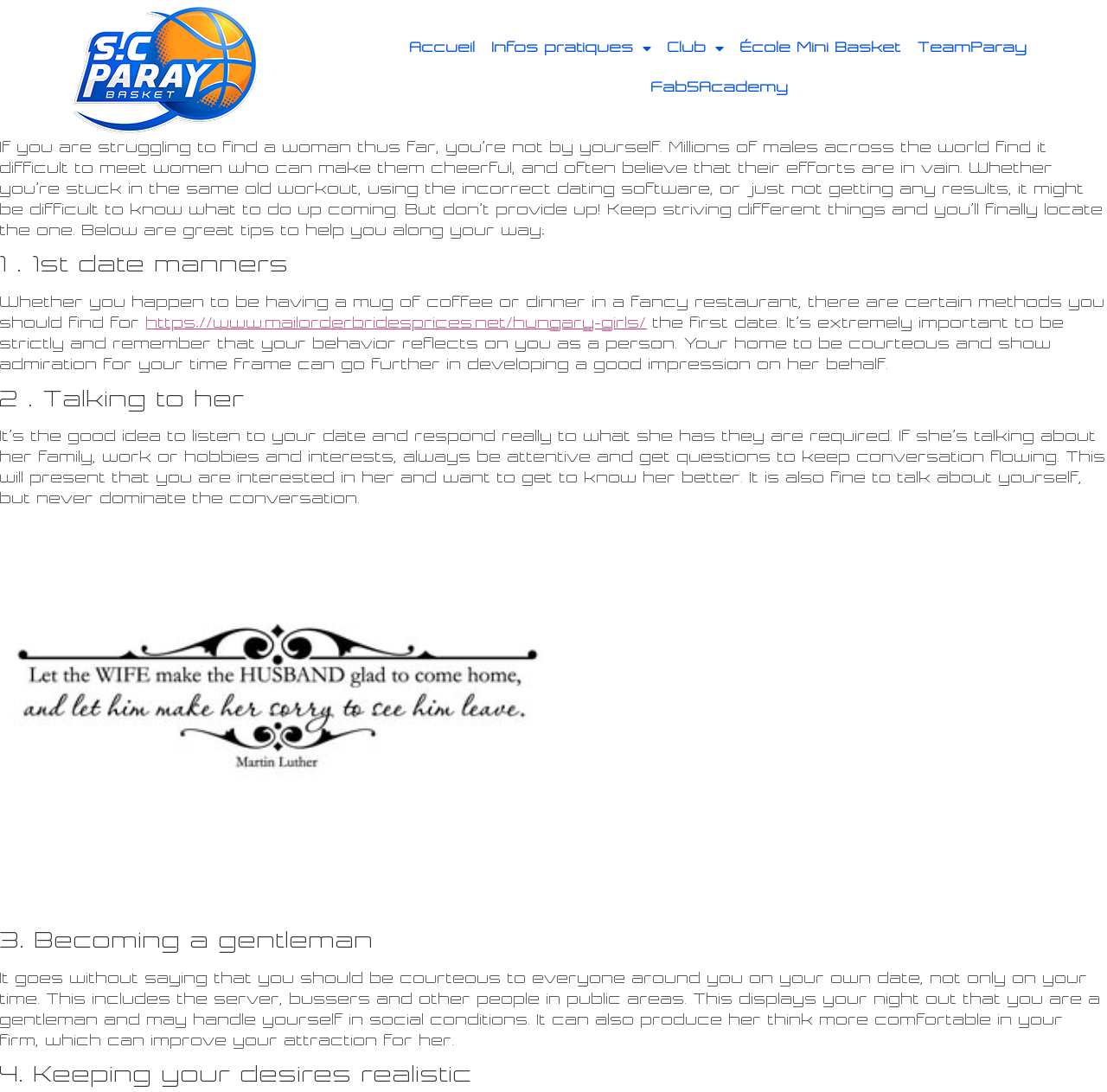Answer briefly with one word or phrase:
How many dating tips are provided on the webpage?

4